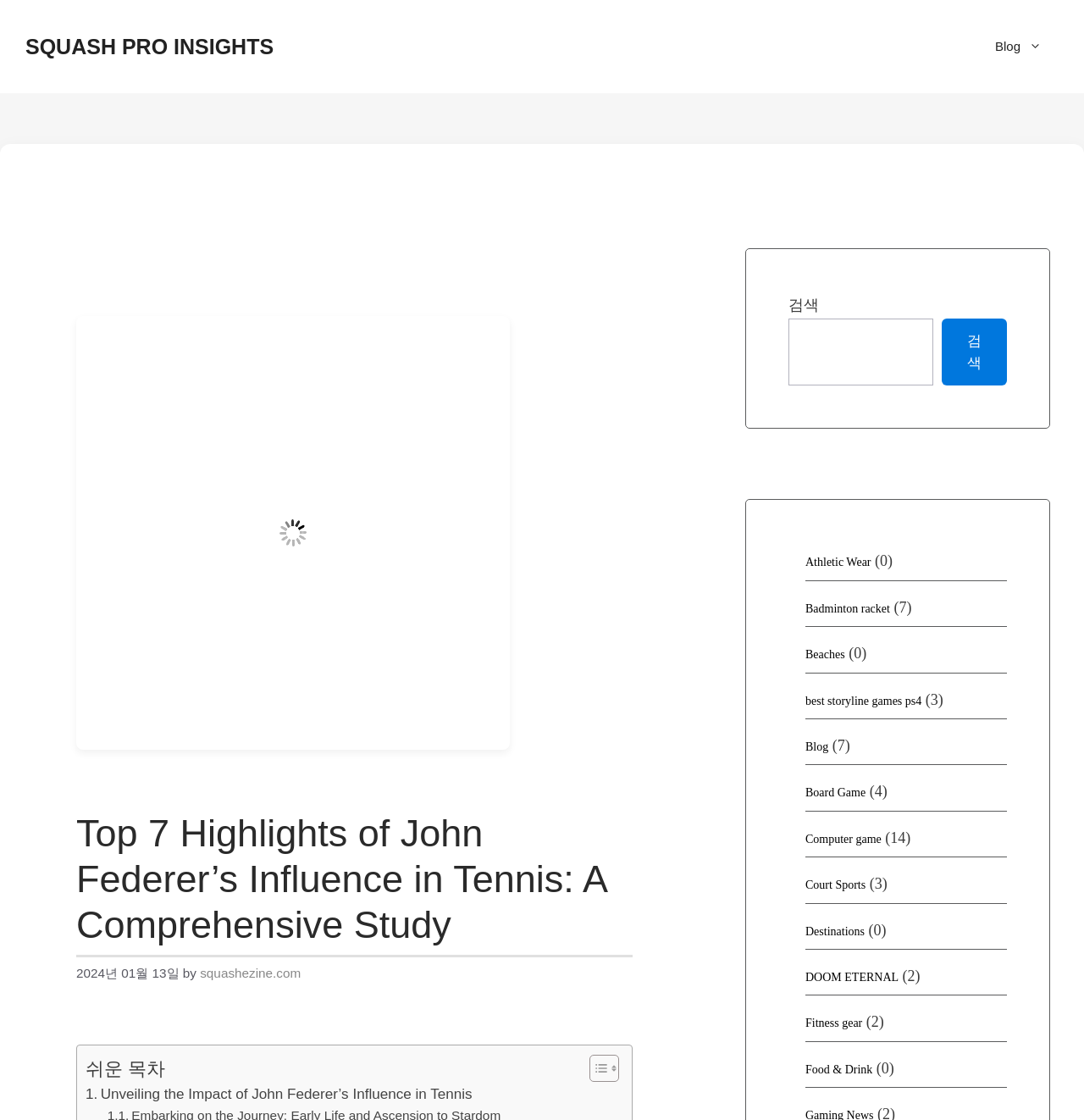Using the description: "Toggle", identify the bounding box of the corresponding UI element in the screenshot.

[0.532, 0.941, 0.567, 0.966]